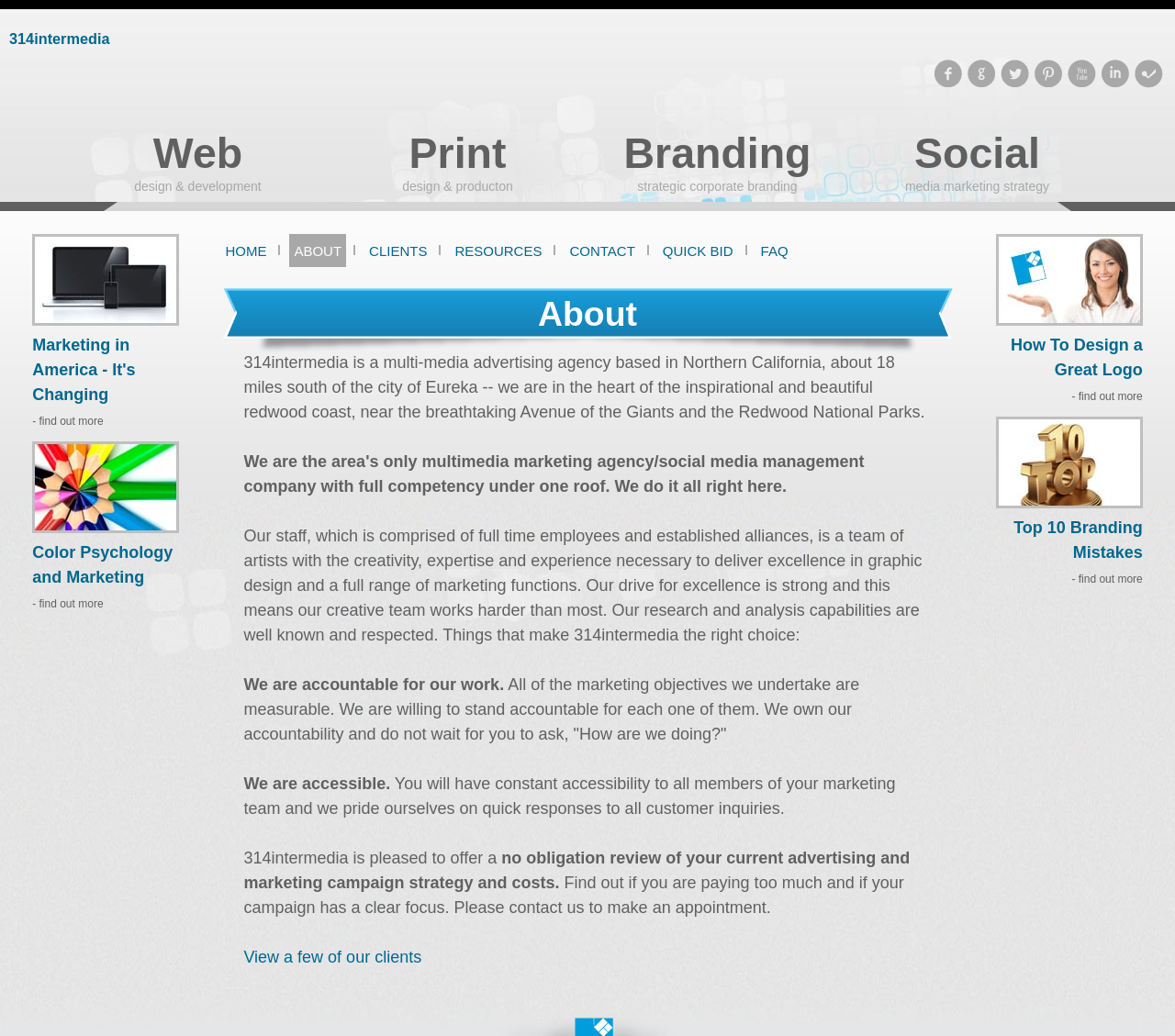Given the element description: "Print", predict the bounding box coordinates of this UI element. The coordinates must be four float numbers between 0 and 1, given as [left, top, right, bottom].

[0.348, 0.125, 0.431, 0.171]